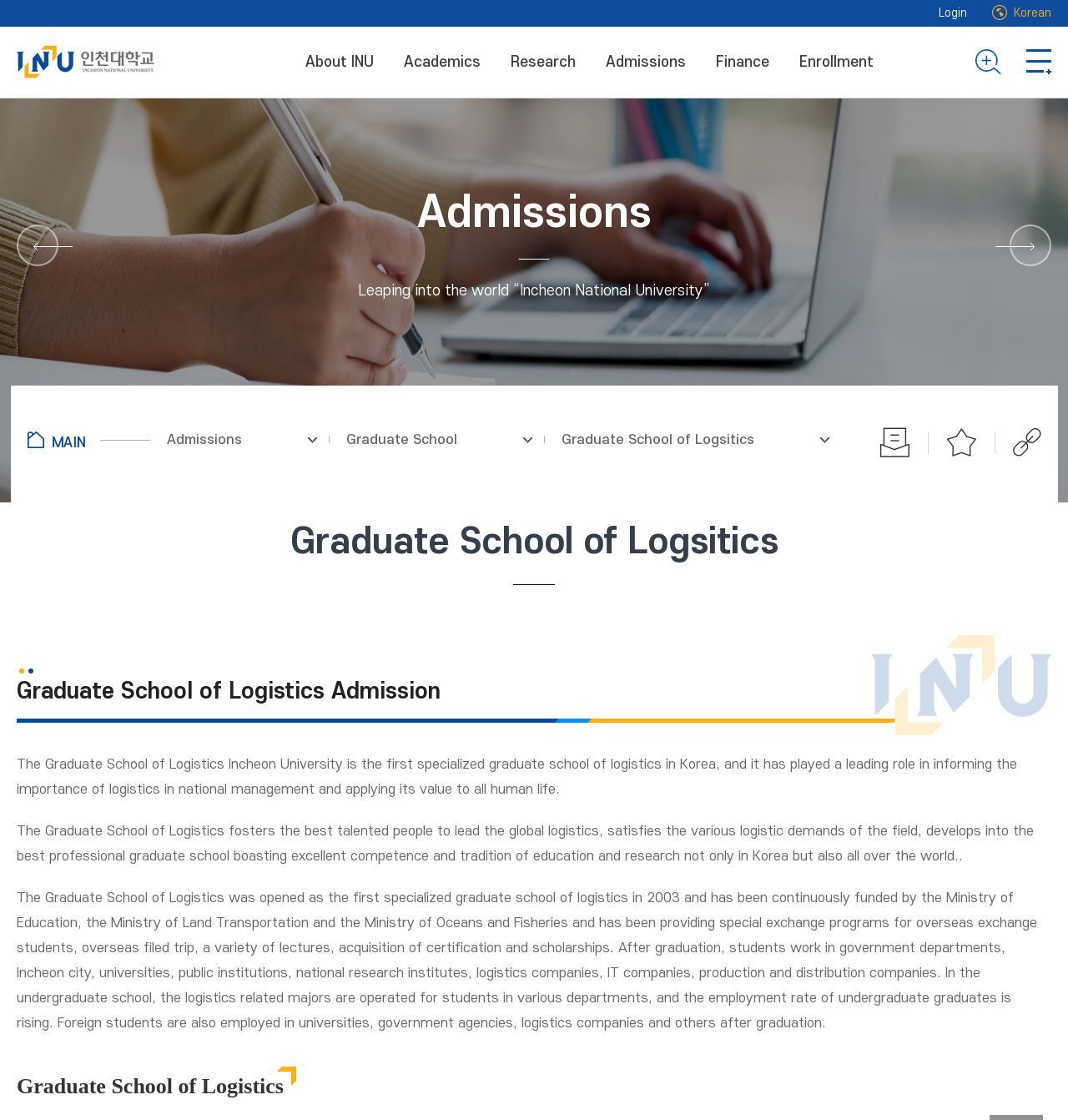Generate an in-depth caption that captures all aspects of the webpage.

The webpage is about the Graduate School of Logistics at Incheon National University. At the top right corner, there are links to "Login" and "Korean" languages. Below them, there is a table with several links, including "Incheon National University" with an accompanying image, "About INU", "Academics", "Research", "Admissions", "Finance", and "Enrollment". 

On the right side of the page, there is a search button and a link to "Go to Sitemap". 

In the main content area, there is a heading "Admissions" and a paragraph introducing Incheon National University. Below this, there are two links, "Research" and "Finance", positioned at the top left and top right corners, respectively. 

Further down, there are three buttons: "Go to Home", "Admissions", and "Graduate School", followed by a button for "Graduate School of Logsitics". 

The main content of the page is about the Graduate School of Logistics, with a heading and three paragraphs describing its history, mission, and achievements. There are also several buttons at the bottom, including "Print", "Favorite", and " 공유하기" (share).